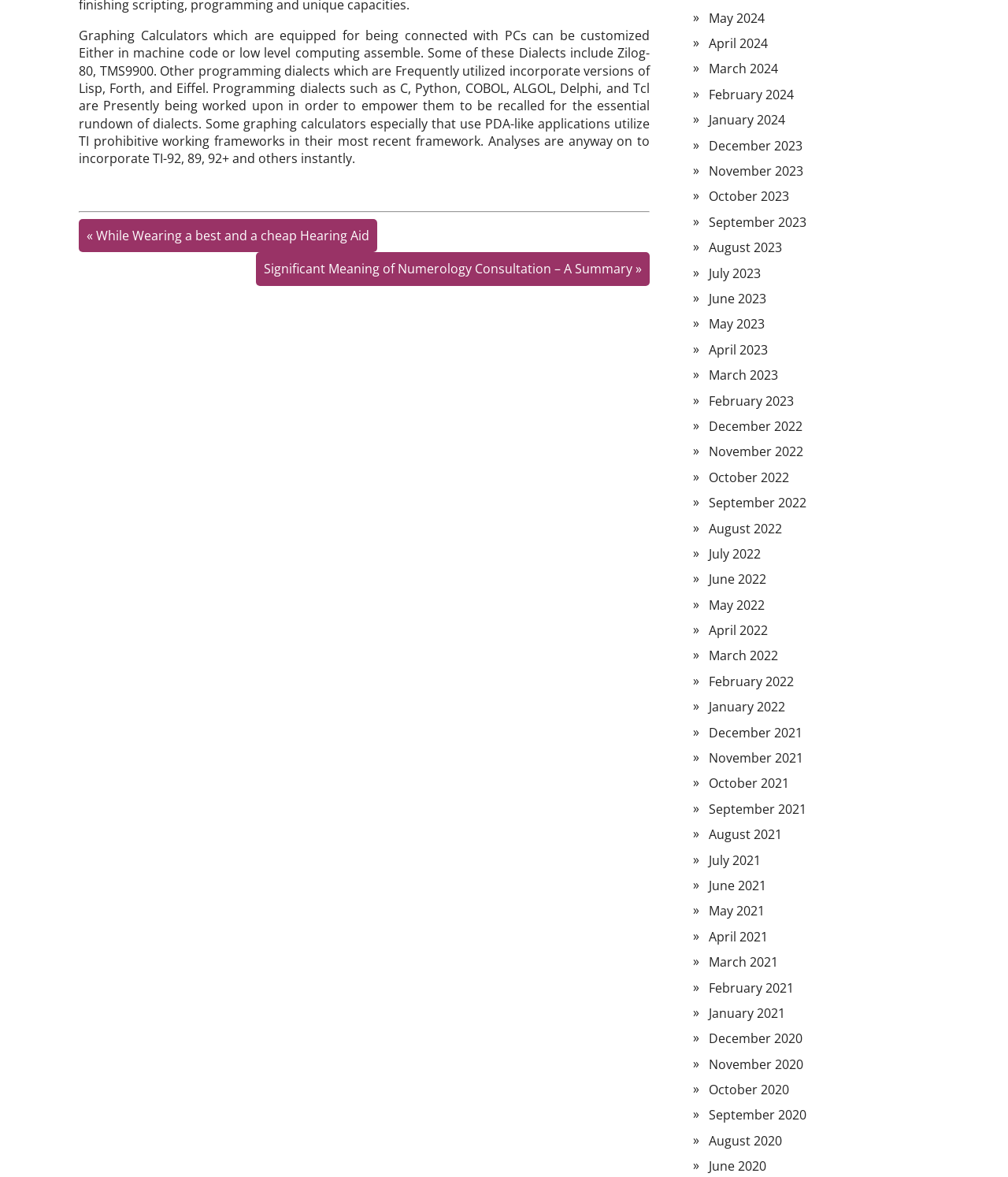Please specify the bounding box coordinates in the format (top-left x, top-left y, bottom-right x, bottom-right y), with values ranging from 0 to 1. Identify the bounding box for the UI component described as follows: May 2022

[0.703, 0.506, 0.759, 0.521]